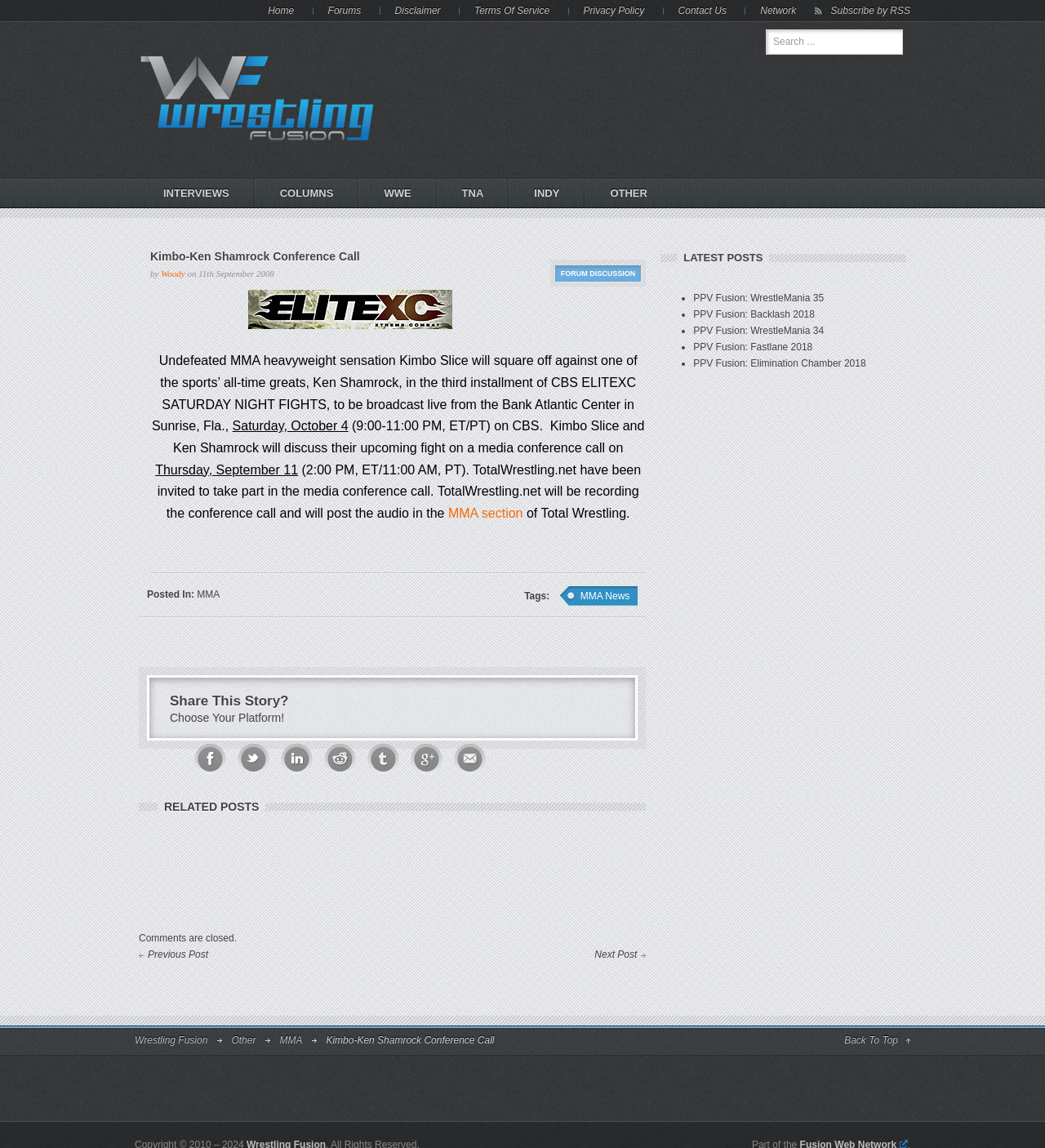Please examine the image and answer the question with a detailed explanation:
What is the date of the media conference call?

I found the answer by looking at the static text element with the text 'Thursday, September 11' which is located in the middle of the webpage and is related to the media conference call.